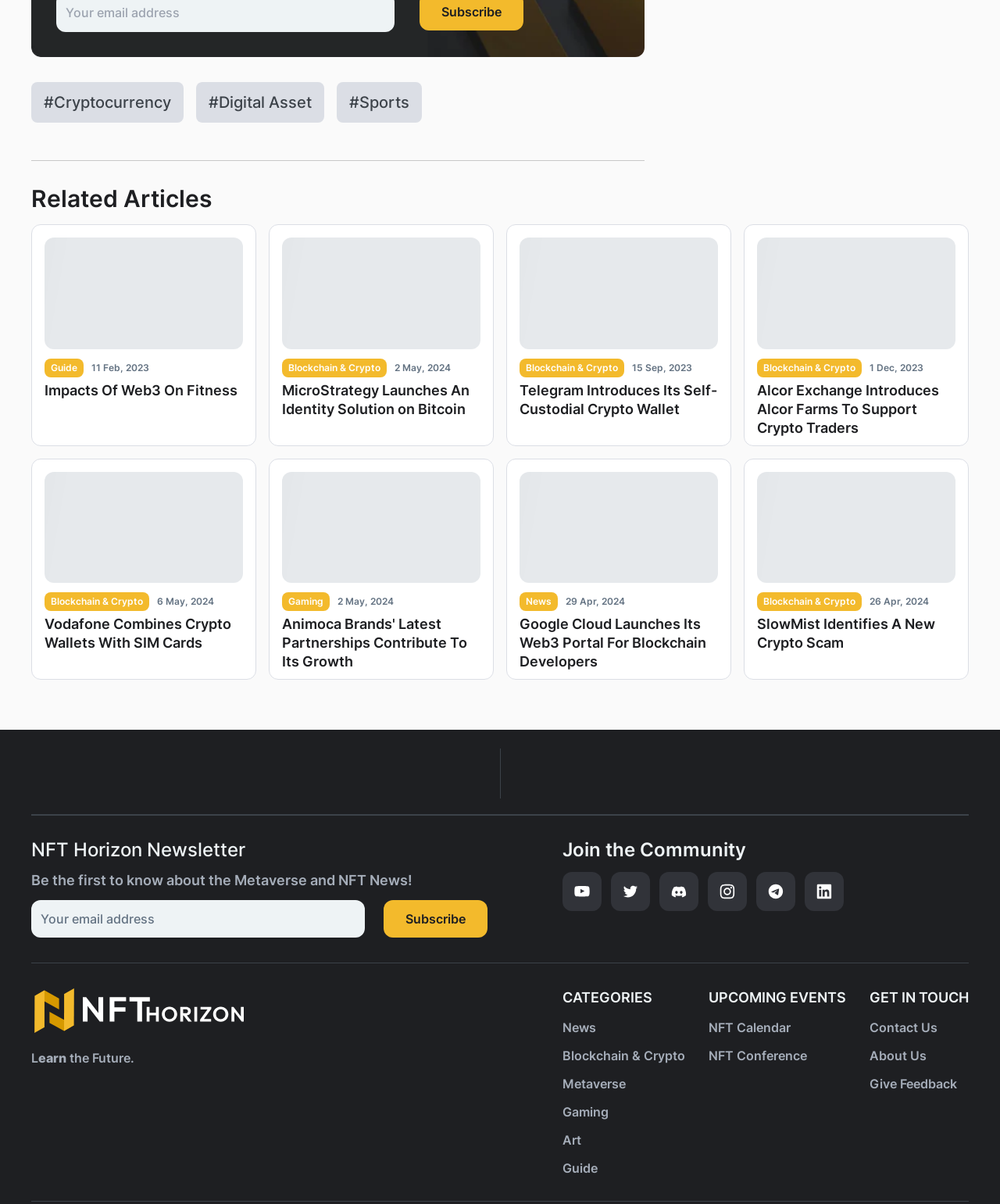Locate the bounding box coordinates of the segment that needs to be clicked to meet this instruction: "Contact Us".

[0.87, 0.847, 0.938, 0.86]